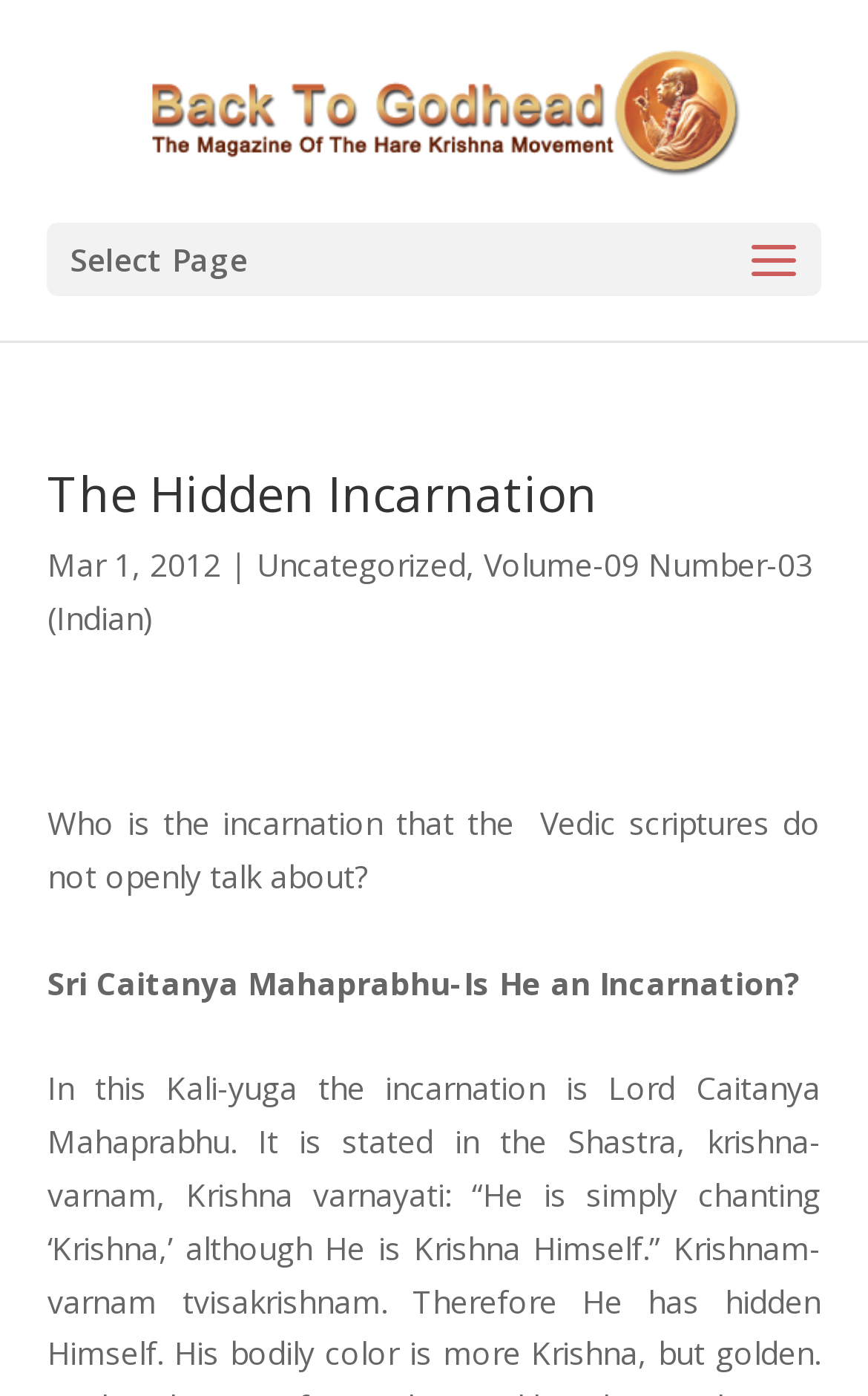Locate the bounding box of the UI element with the following description: "Uncategorized".

[0.296, 0.389, 0.537, 0.419]